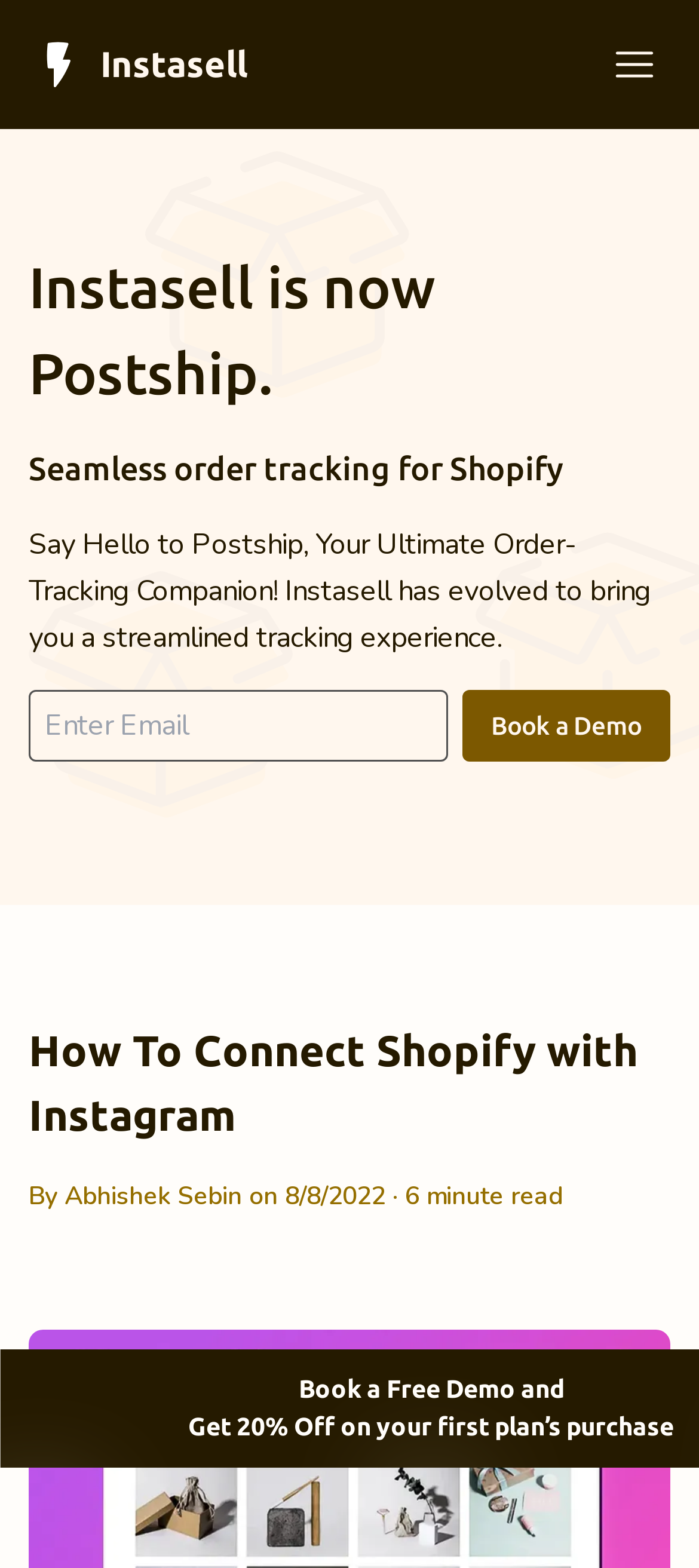What is the name of the author of the article 'How To Connect Shopify with Instagram'?
Please use the image to deliver a detailed and complete answer.

The heading 'How To Connect Shopify with Instagram By Abhishek Sebin on 8/8/2022· 6 minute read' is present at the bottom of the webpage, indicating that Abhishek Sebin is the author of the article.